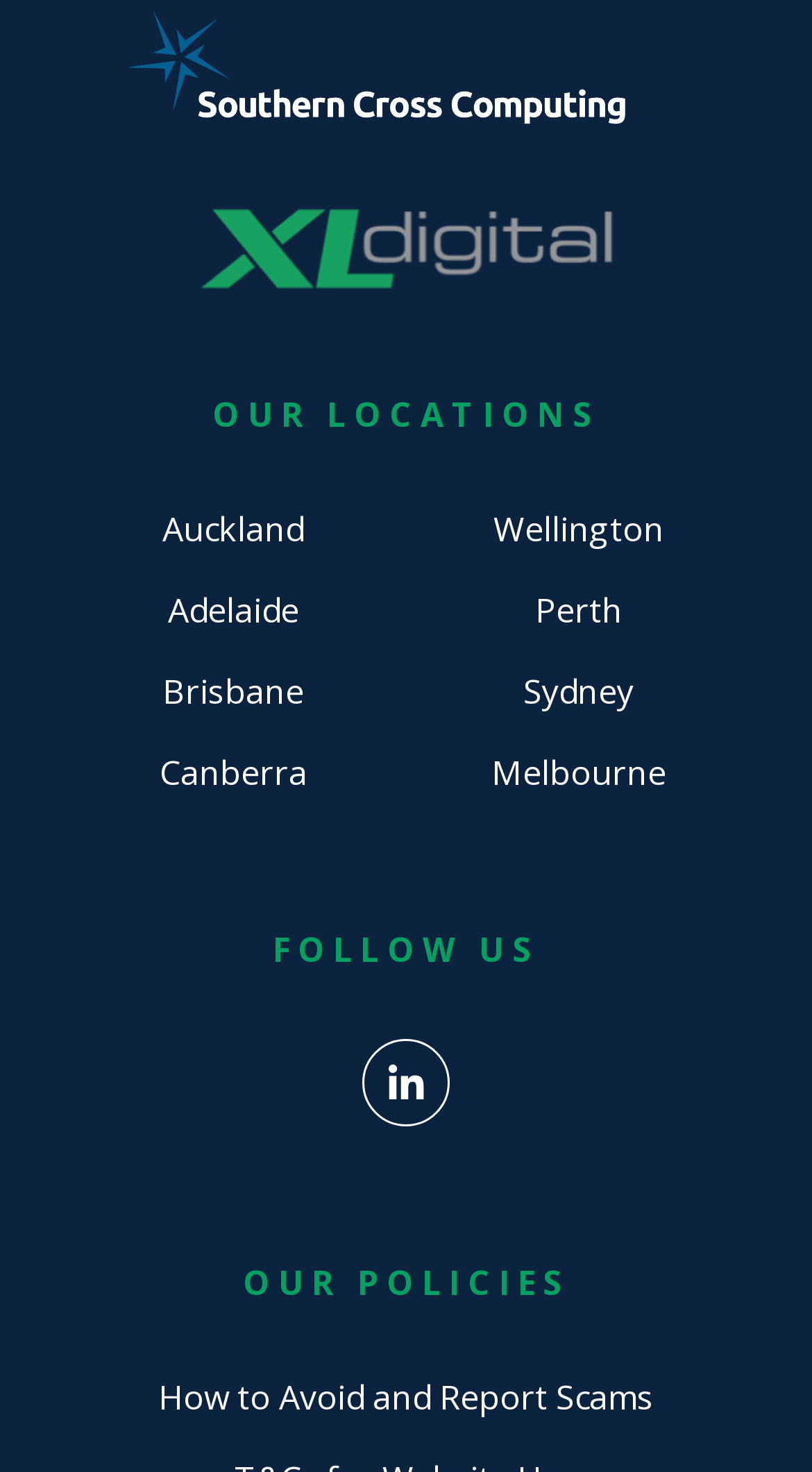Please locate the clickable area by providing the bounding box coordinates to follow this instruction: "go to XLdigital".

[0.246, 0.148, 0.754, 0.185]